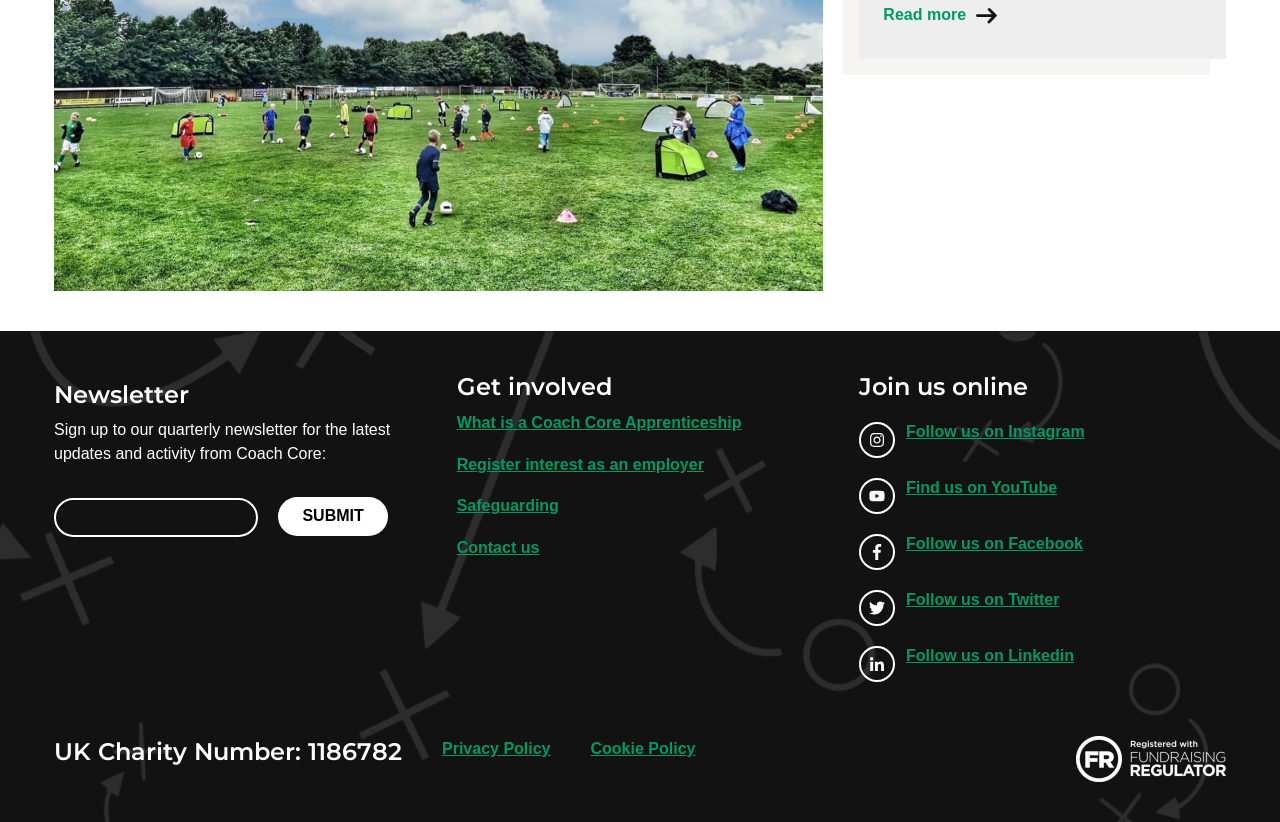What can be done on this webpage?
Kindly offer a comprehensive and detailed response to the question.

Based on the webpage, one of the actions that can be done is to sign up for the newsletter by entering an email address and submitting it.